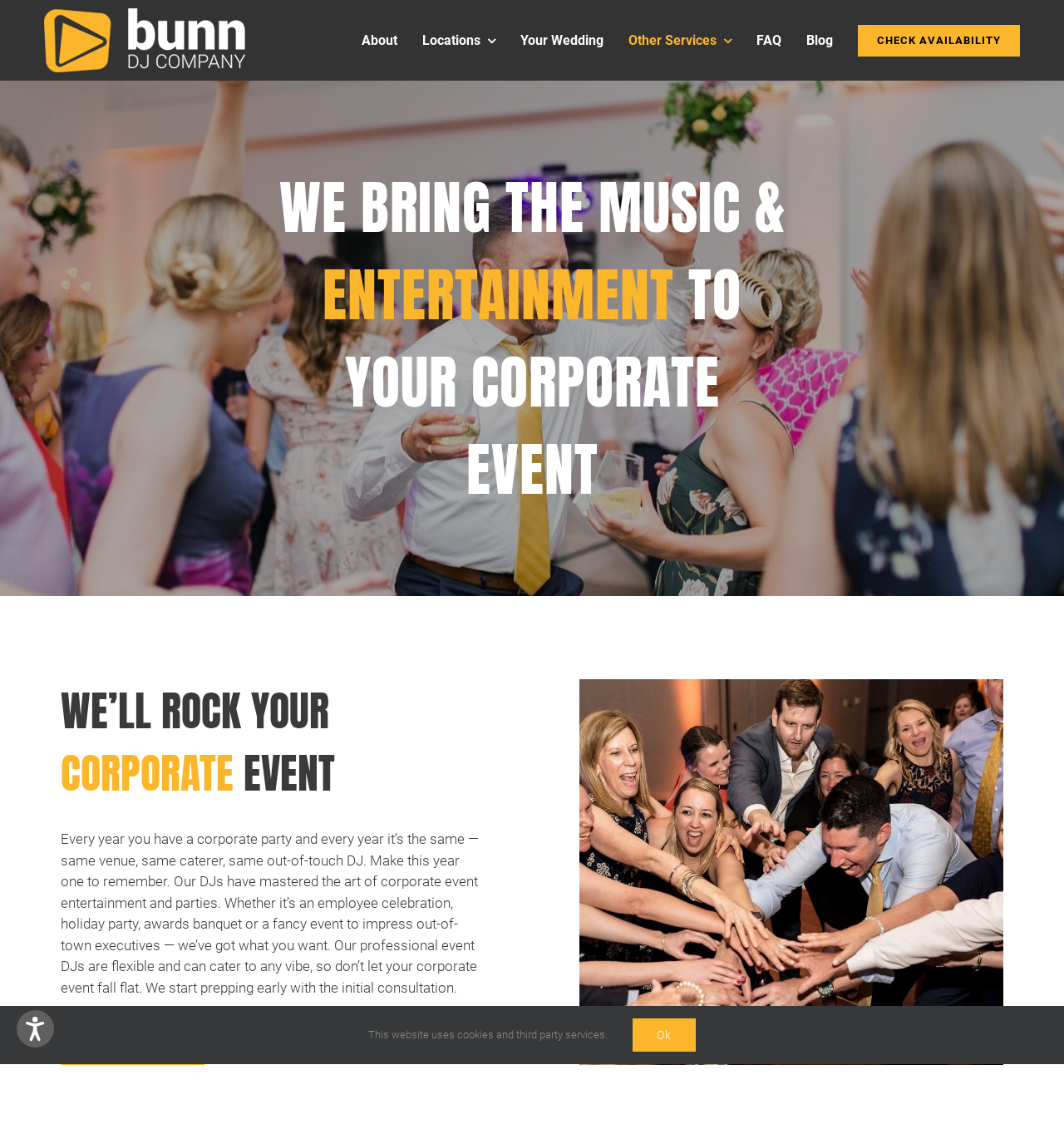What type of event is mentioned in the webpage content?
Based on the content of the image, thoroughly explain and answer the question.

The webpage content mentions 'Your Wedding' as one of the services provided by the company, indicating that they offer DJ services for wedding events.